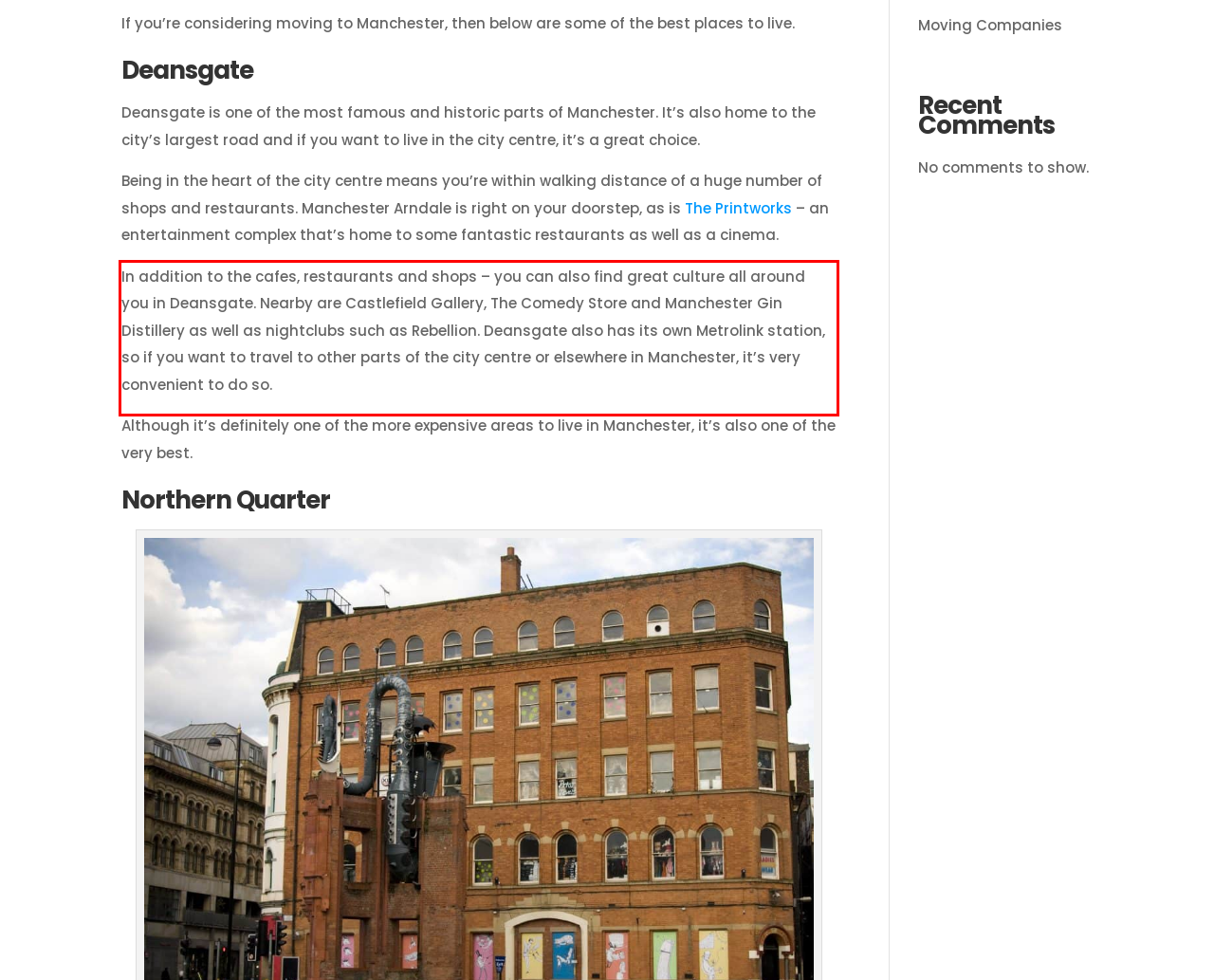Examine the webpage screenshot and use OCR to obtain the text inside the red bounding box.

In addition to the cafes, restaurants and shops – you can also find great culture all around you in Deansgate. Nearby are Castlefield Gallery, The Comedy Store and Manchester Gin Distillery as well as nightclubs such as Rebellion. Deansgate also has its own Metrolink station, so if you want to travel to other parts of the city centre or elsewhere in Manchester, it’s very convenient to do so.